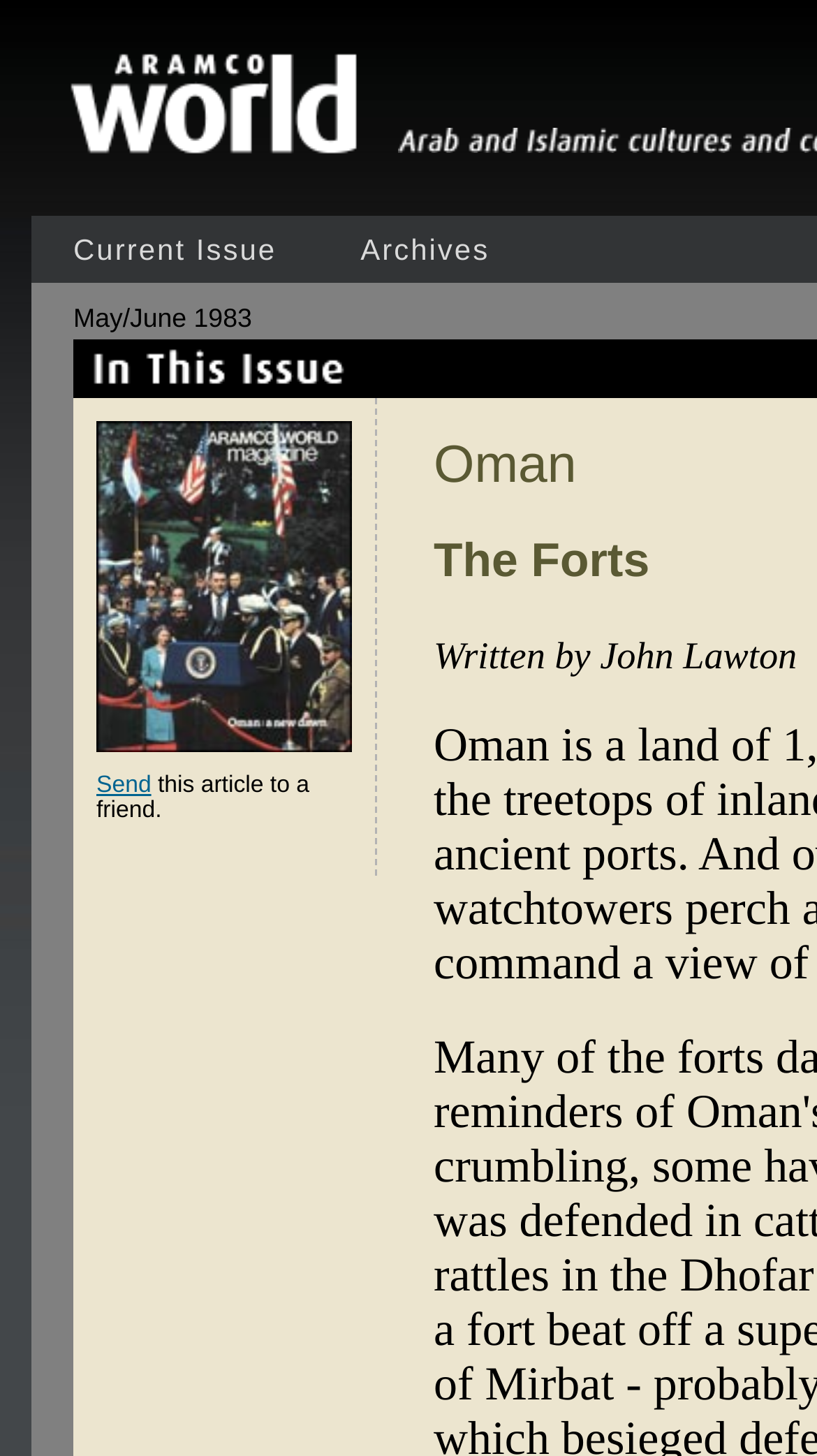Identify and provide the bounding box for the element described by: "alt="AramcoWorld"".

[0.038, 0.106, 0.526, 0.127]